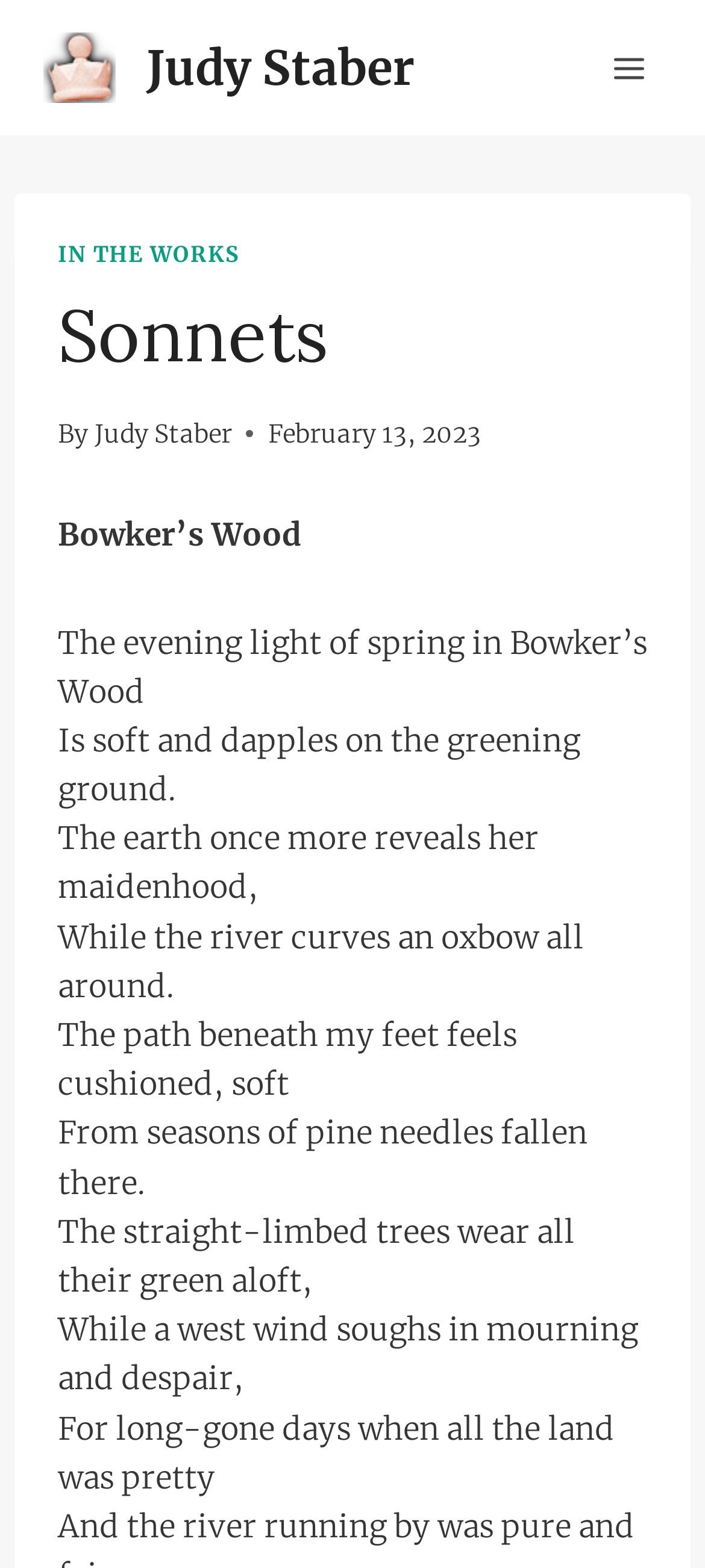Give a one-word or one-phrase response to the question:
Who is the author of the poem?

Judy Staber